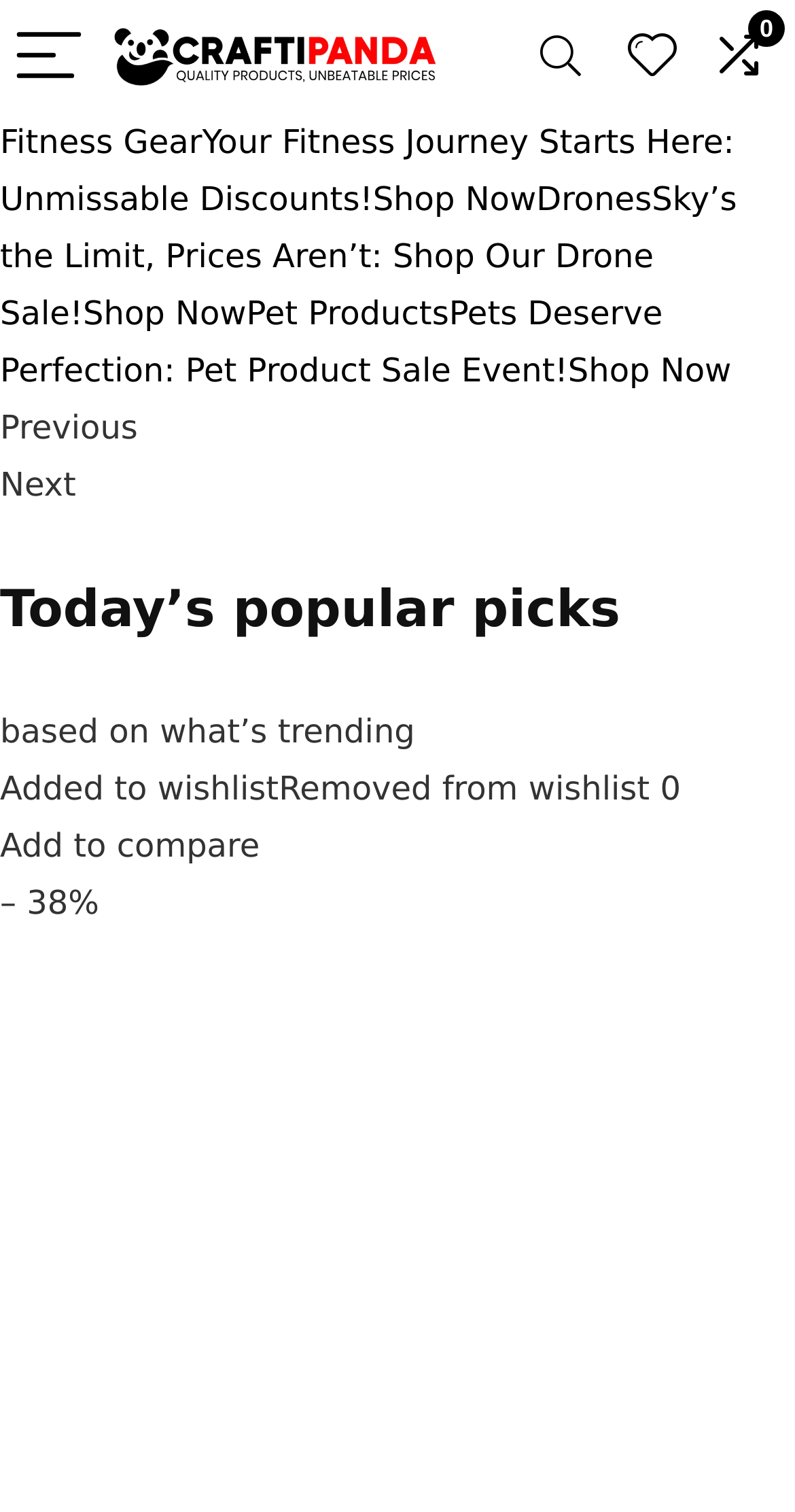Please locate the bounding box coordinates for the element that should be clicked to achieve the following instruction: "Explore today's popular picks". Ensure the coordinates are given as four float numbers between 0 and 1, i.e., [left, top, right, bottom].

[0.0, 0.382, 1.0, 0.424]